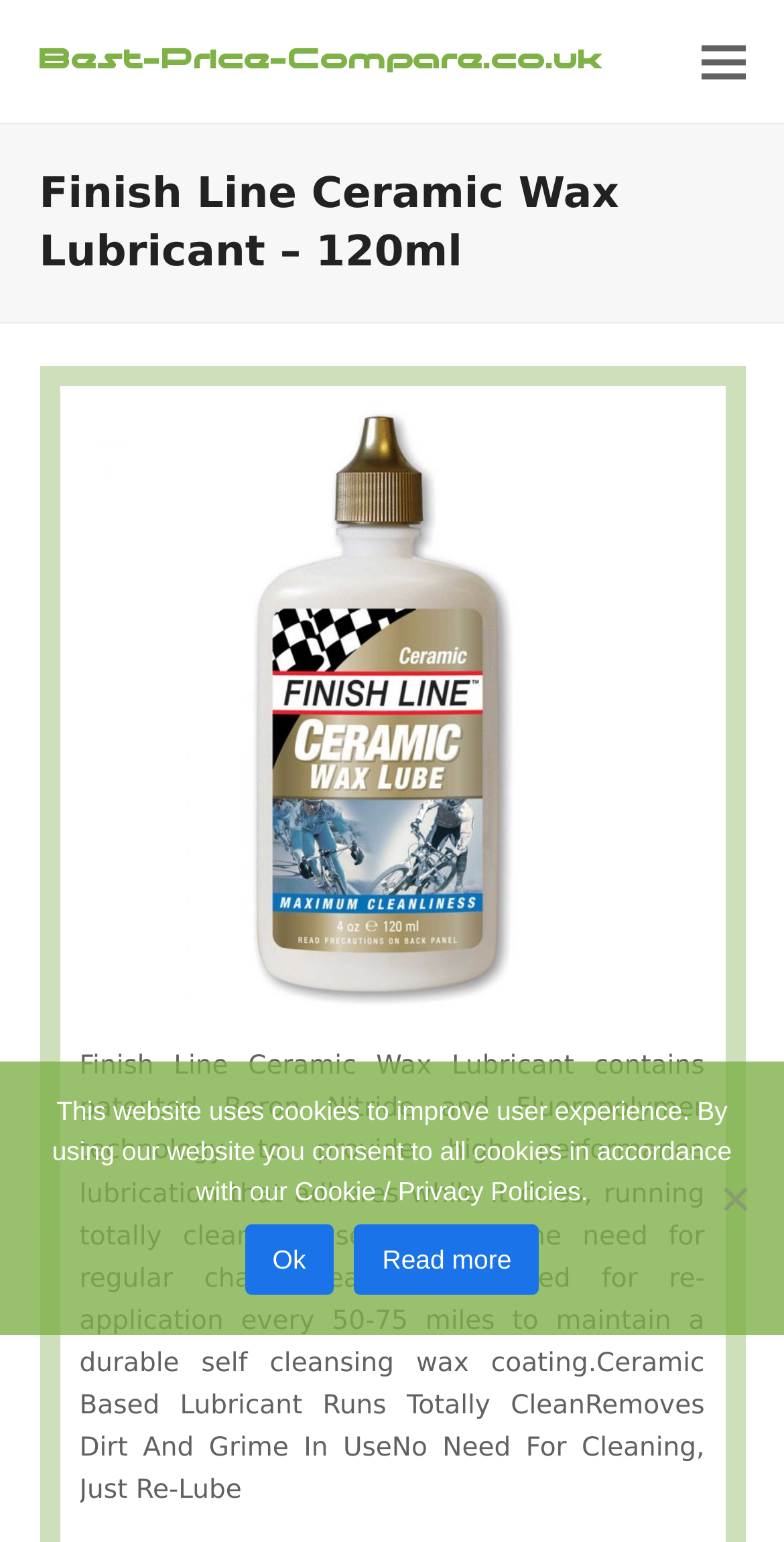Please provide a comprehensive response to the question based on the details in the image: What is the product name?

I inferred the product name from the heading 'Finish Line Ceramic Wax Lubricant – 120ml' which is a prominent element on the webpage.